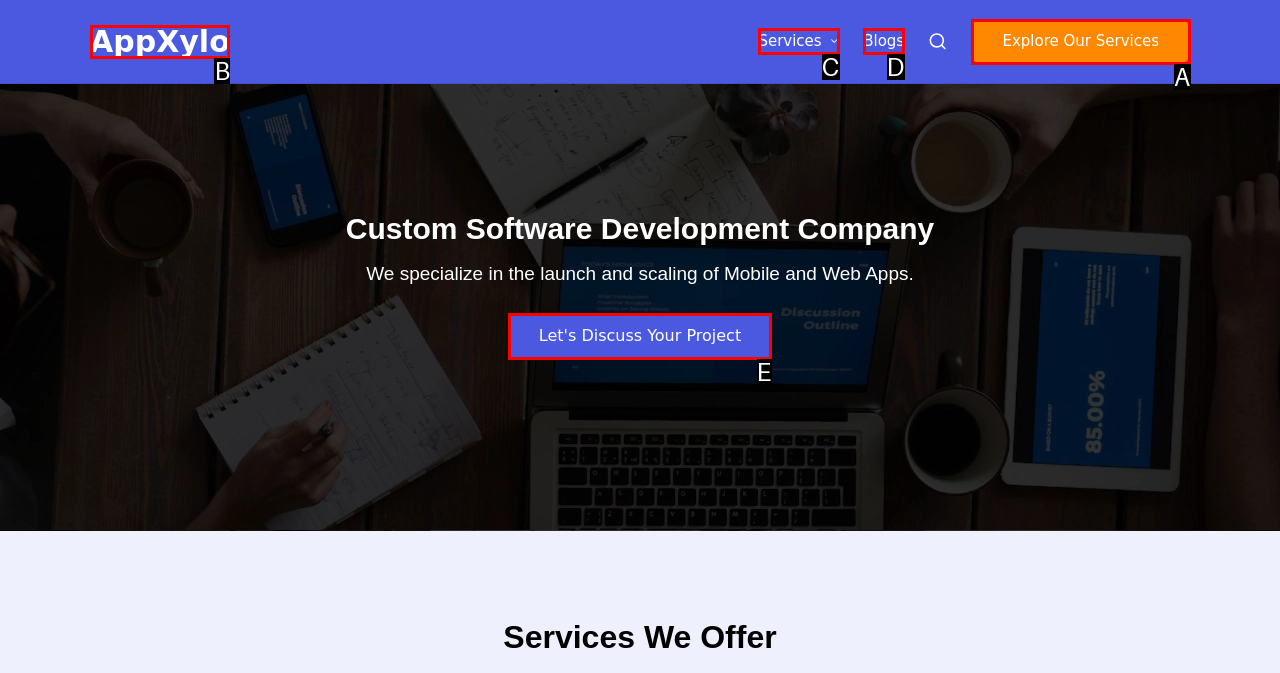Which option aligns with the description: Explore Our Services? Respond by selecting the correct letter.

A